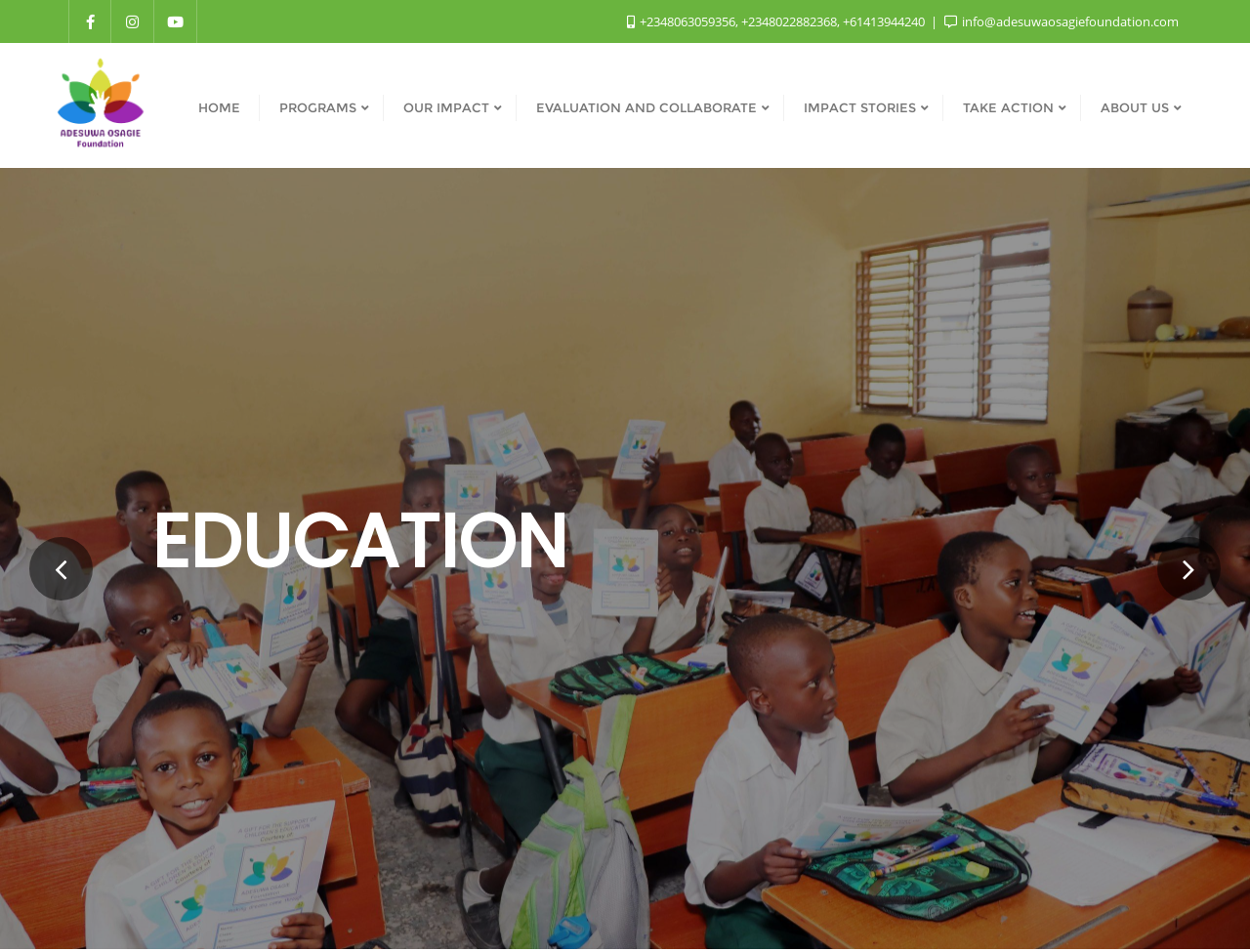Determine the bounding box coordinates for the area that needs to be clicked to fulfill this task: "Click the logo". The coordinates must be given as four float numbers between 0 and 1, i.e., [left, top, right, bottom].

[0.043, 0.046, 0.125, 0.177]